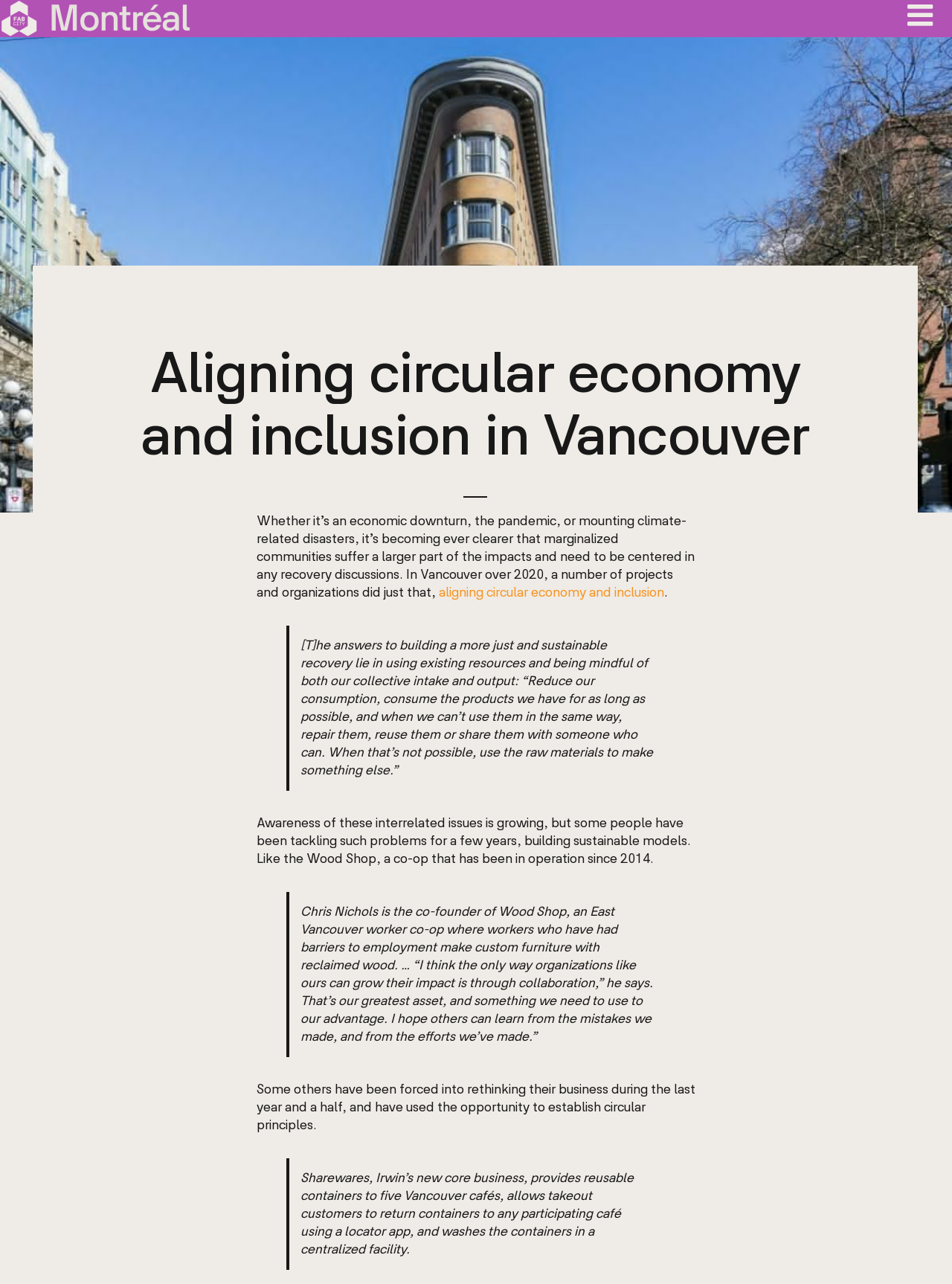Give a comprehensive overview of the webpage, including key elements.

The webpage is about aligning circular economy and inclusion in Vancouver, with a focus on marginalized communities. At the top left corner, there is a Fab City Montréal logo, which is an image linked to the Fab City Montréal website. On the top right corner, there is a toggle mobile menu link.

Below the logo, there is a heading that reads "Aligning circular economy and inclusion in Vancouver". Following this heading, there is a paragraph of text that discusses how marginalized communities suffer a larger part of the impacts of economic downturns, pandemics, and climate-related disasters, and need to be centered in any recovery discussions.

Next to this paragraph, there is a link to "aligning circular economy and inclusion". Below this link, there are three blockquotes with text that discusses sustainable models and circular principles. The first blockquote talks about reducing consumption, reusing, and repairing products. The second blockquote is a quote from Chris Nichols, the co-founder of Wood Shop, a worker co-op that makes custom furniture with reclaimed wood. The third blockquote discusses Sharewares, a business that provides reusable containers to Vancouver cafés.

At the bottom right corner, there is a "Go to Top" link with an arrow icon. Overall, the webpage has a focus on sustainability, circular economy, and inclusion, with several paragraphs of text and blockquotes that provide more information on these topics.